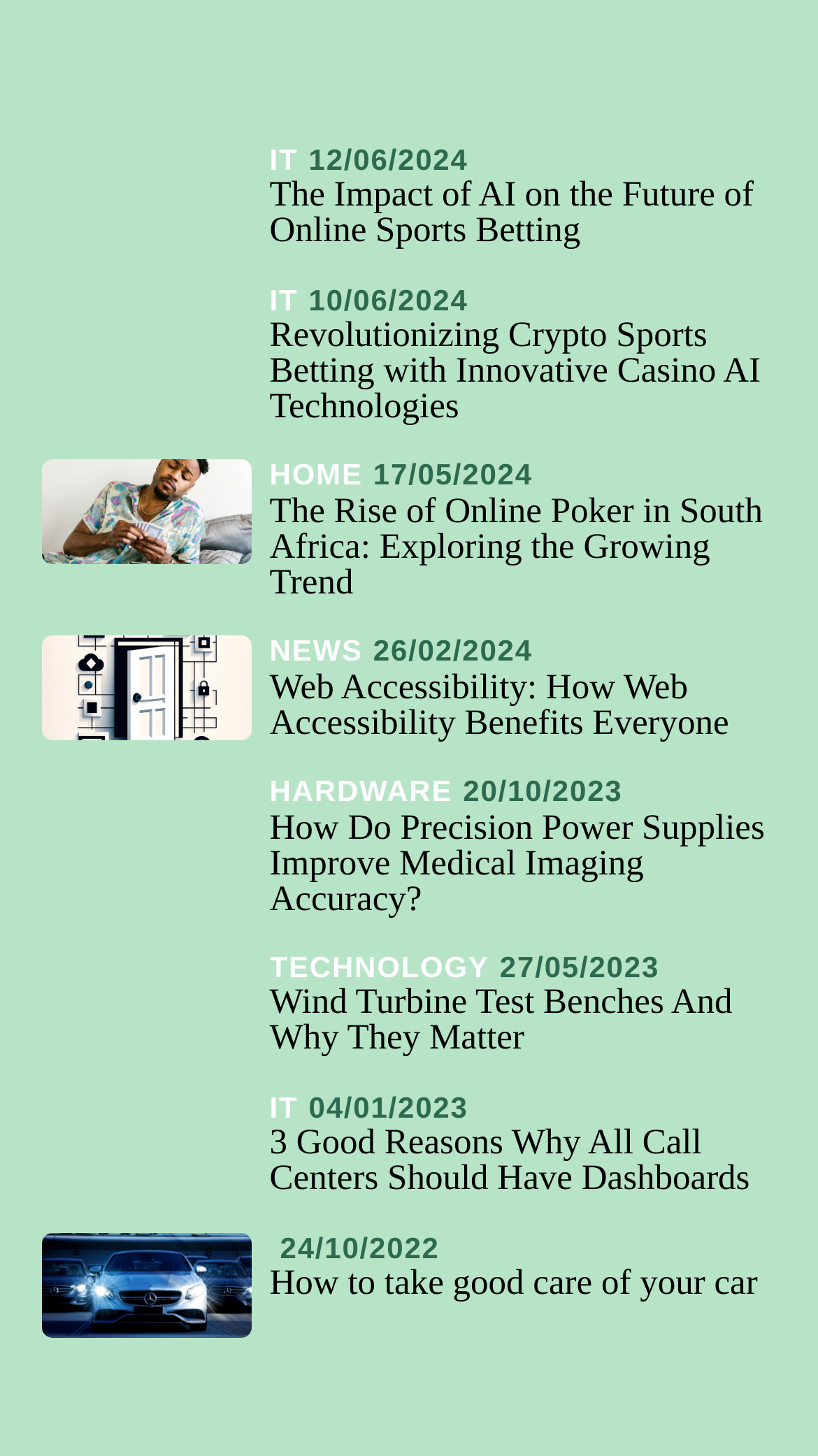Identify the bounding box coordinates of the specific part of the webpage to click to complete this instruction: "Explore the rise of online poker in South Africa".

[0.051, 0.304, 0.949, 0.424]